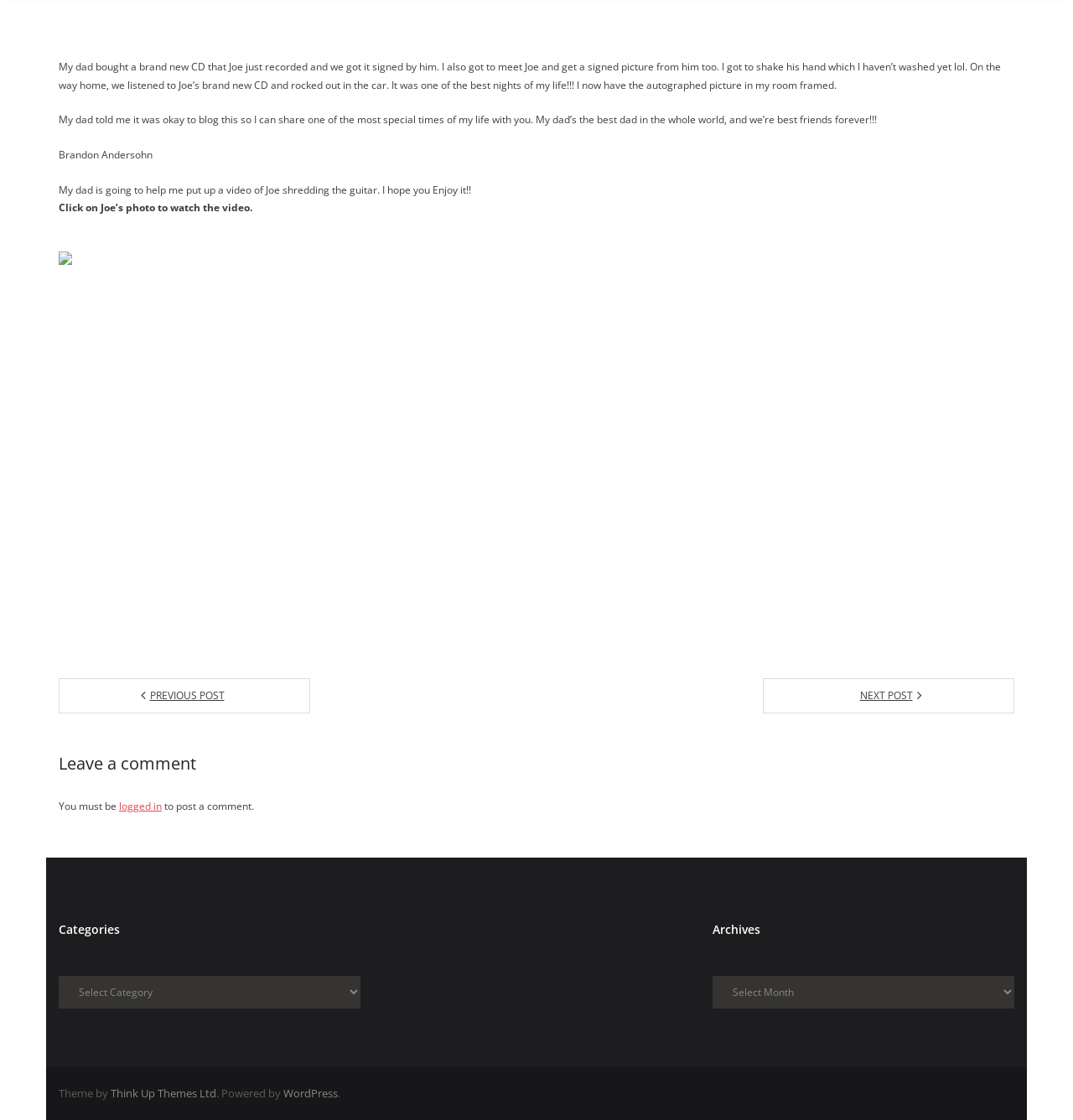Please identify the bounding box coordinates of the element I need to click to follow this instruction: "Select a category".

[0.055, 0.871, 0.336, 0.9]